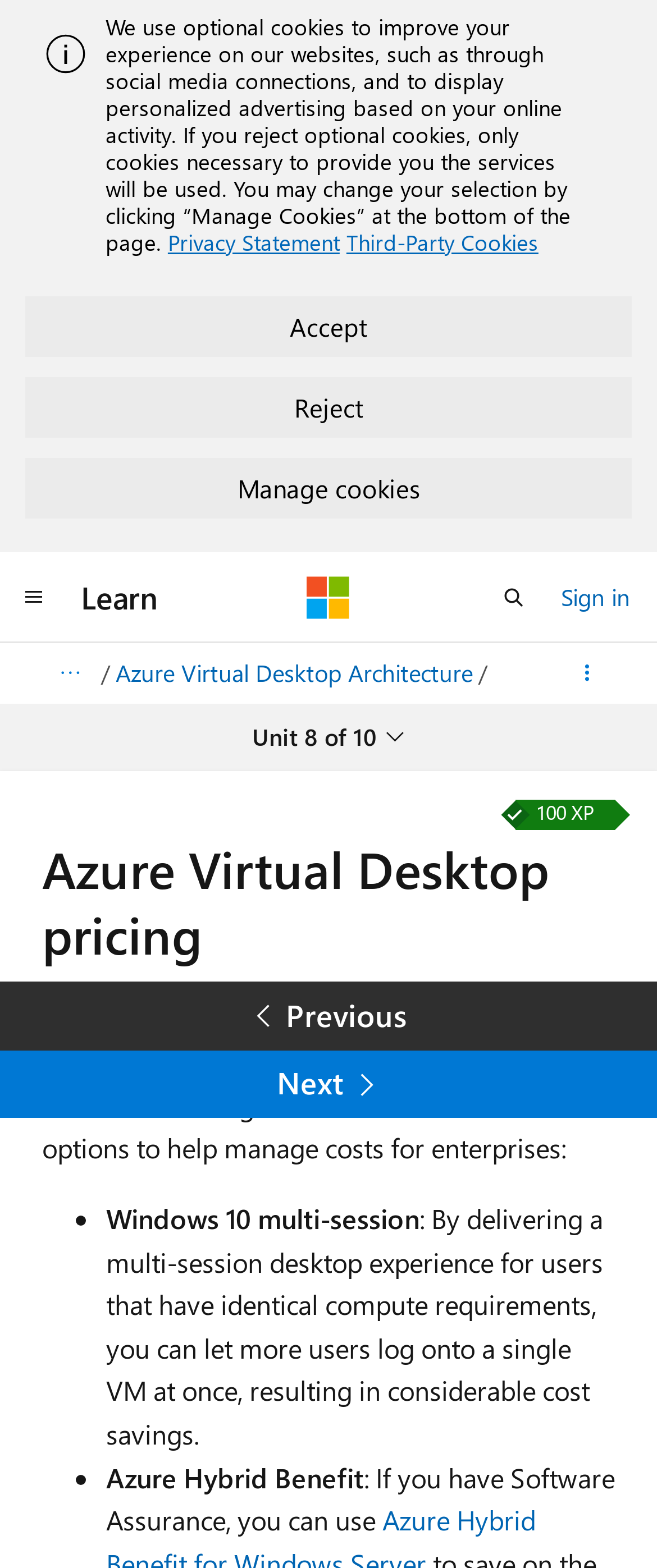Extract the bounding box coordinates of the UI element described: "parent_node: Learn aria-label="Microsoft"". Provide the coordinates in the format [left, top, right, bottom] with values ranging from 0 to 1.

[0.467, 0.367, 0.533, 0.395]